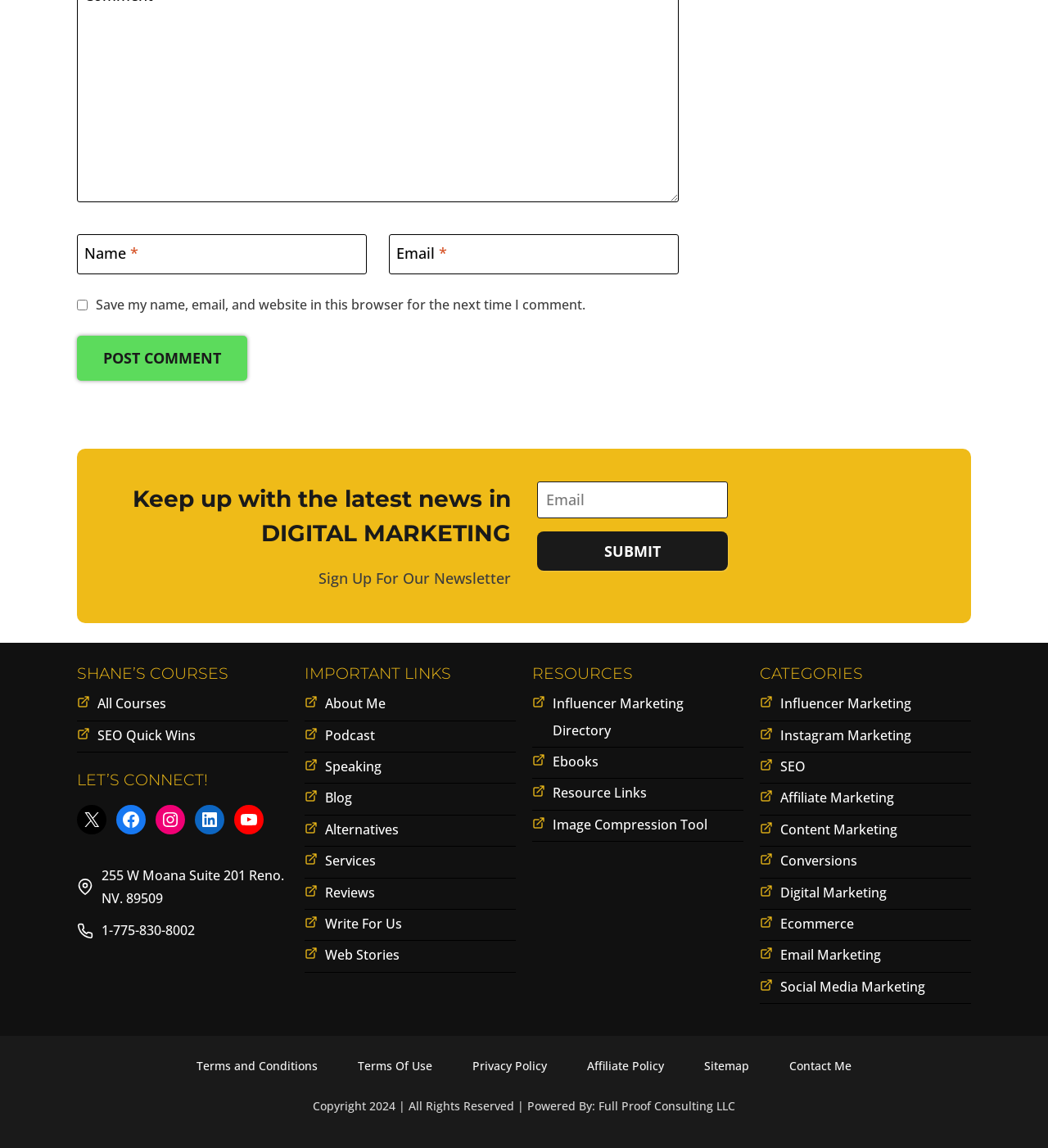Please provide the bounding box coordinates for the UI element as described: "name="submit" value="Post Comment"". The coordinates must be four floats between 0 and 1, represented as [left, top, right, bottom].

[0.073, 0.293, 0.236, 0.332]